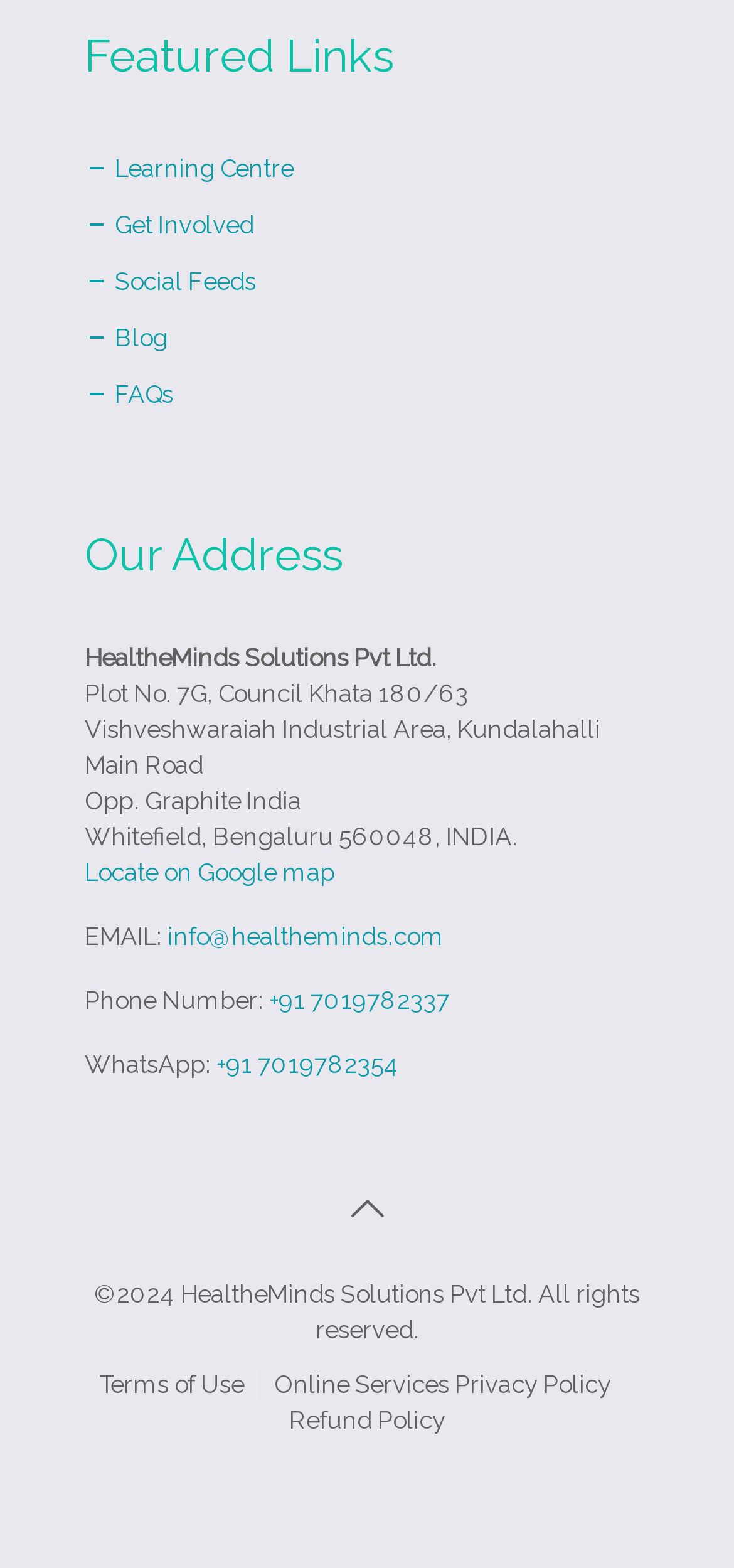Use a single word or phrase to answer the question:
What is the company name?

HealtheMinds Solutions Pvt Ltd.